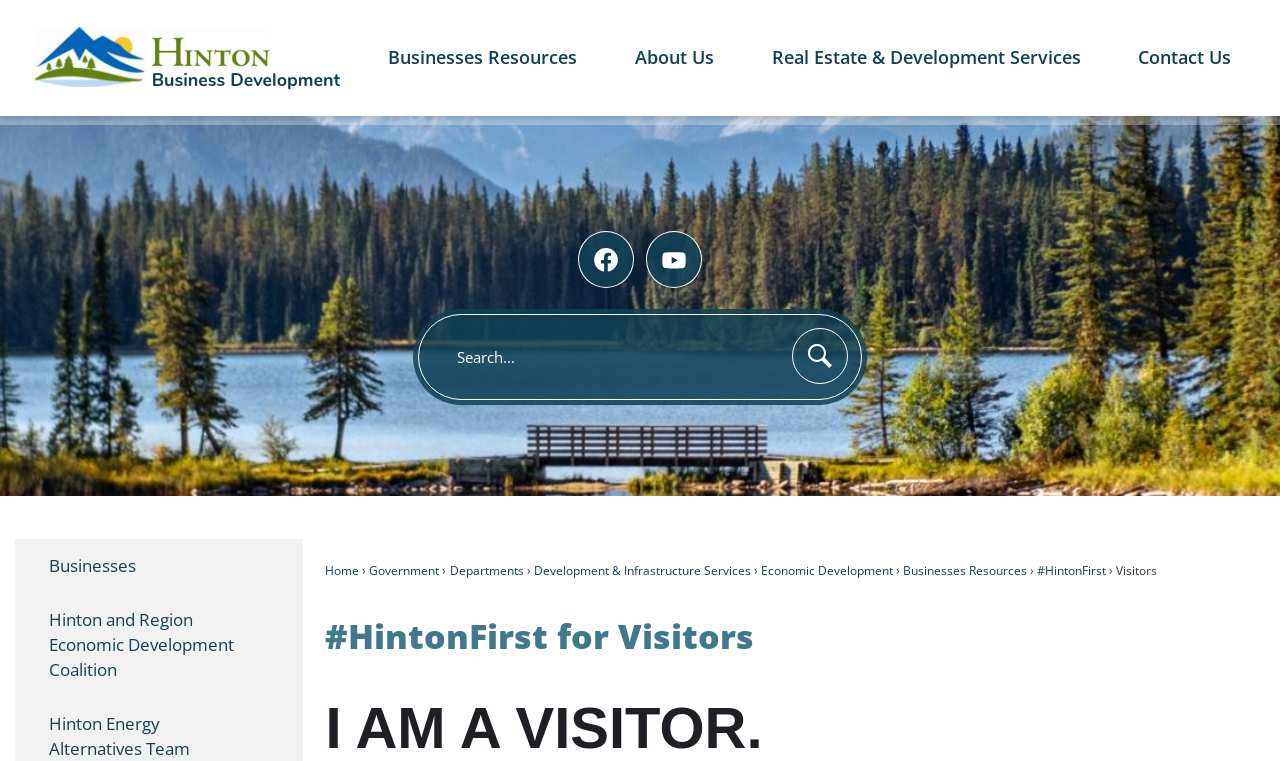Detail the various sections and features of the webpage.

The webpage is the official website of Hinton, Alberta, with a focus on visitors. At the top left, there is a "Skip to Main Content" link. Next to it, there is a "Home page" link with an accompanying image. 

On the top right, there are social media links to Facebook and YouTube, each with an icon. Below these links, there is a search region with a text box and a search button, which also has an icon. 

The main navigation menu is located at the bottom of the page, with links to various sections such as "Home", "Government", "Departments", and more. The last link in this menu is "#HintonFirst", followed by a static text "Visitors". 

Above the navigation menu, there is a heading that reads "#HintonFirst for Visitors". This heading also contains a dropdown menu with two options: "Businesses" and "Hinton and Region Economic Development Coalition".